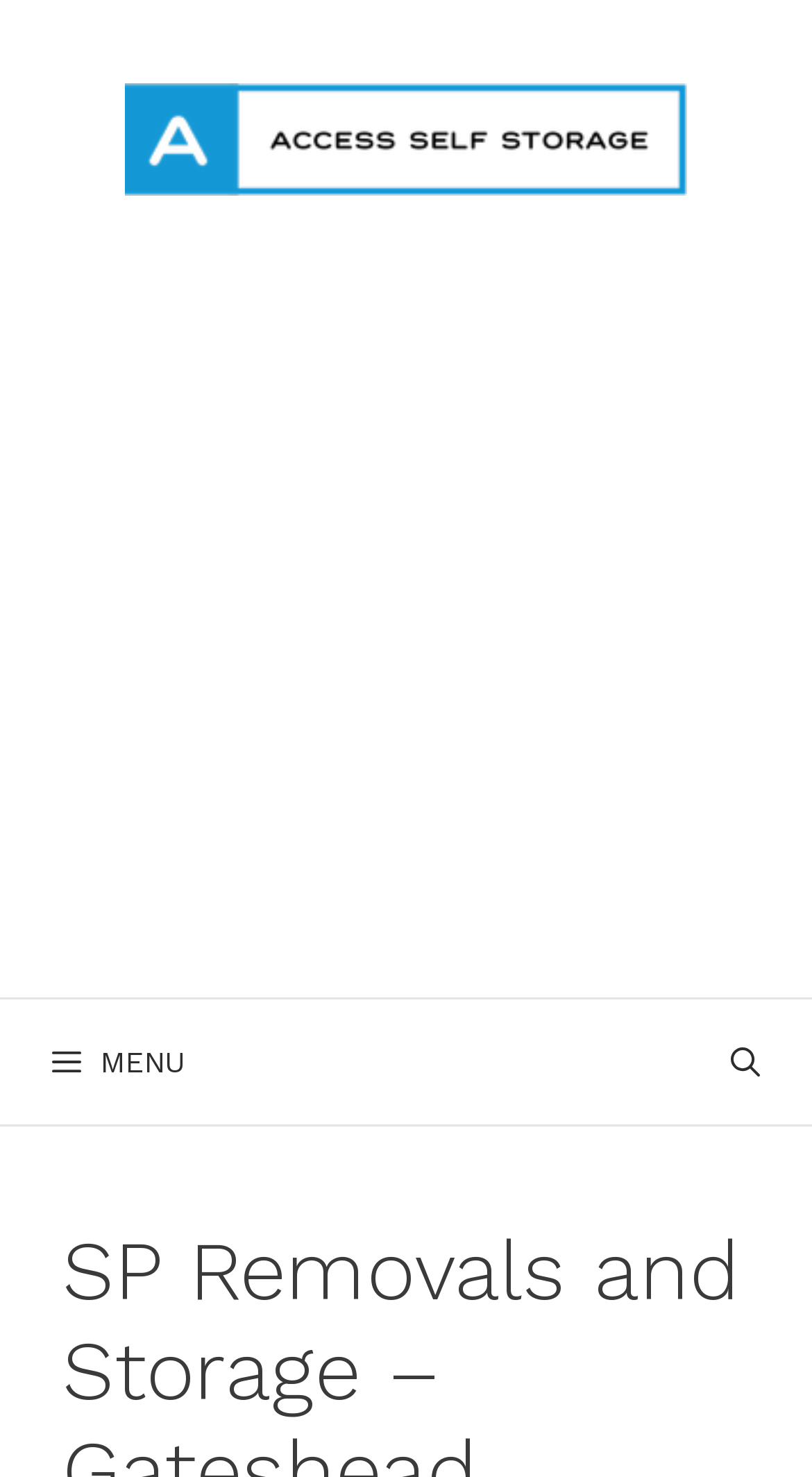With reference to the screenshot, provide a detailed response to the question below:
What is the website URL?

The website URL can be inferred from the meta description, which provides the location address, phone number, email, and website of the company.